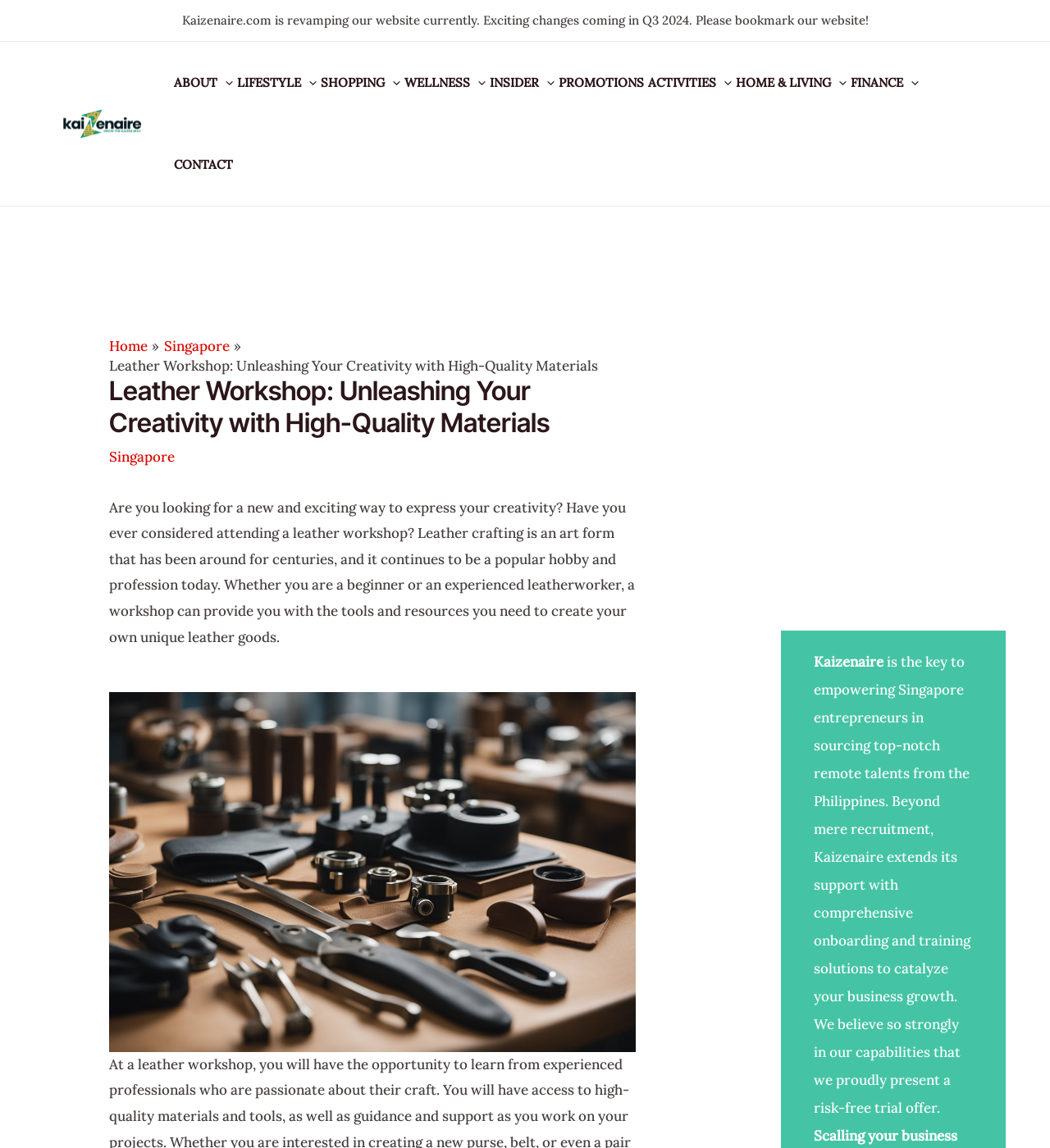Using the description "parent_node: ACTIVITIES aria-label="Menu Toggle"", predict the bounding box of the relevant HTML element.

[0.682, 0.036, 0.697, 0.108]